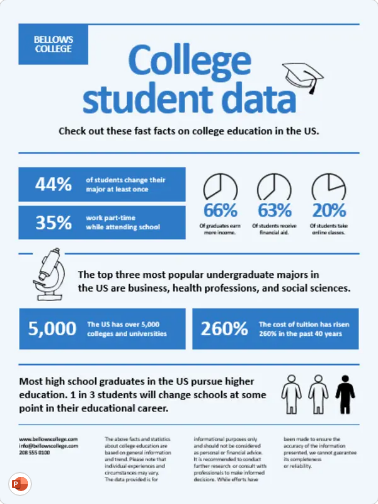How many colleges and universities are in the U.S.?
Please give a detailed and elaborate explanation in response to the question.

The infographic states that there are over 5,000 colleges and universities in the United States, providing a vast range of options for students pursuing higher education.